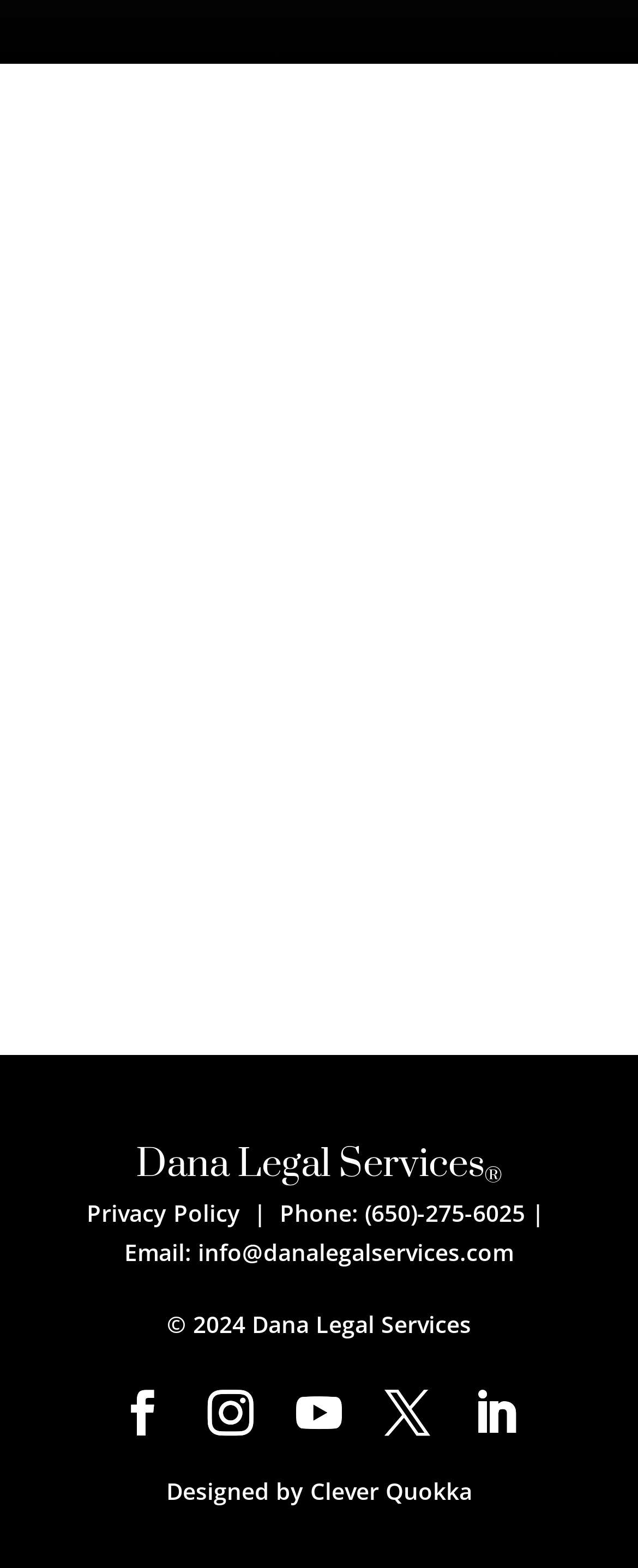Locate the bounding box coordinates of the segment that needs to be clicked to meet this instruction: "Send an email to Dana Legal Services".

[0.195, 0.788, 0.805, 0.808]